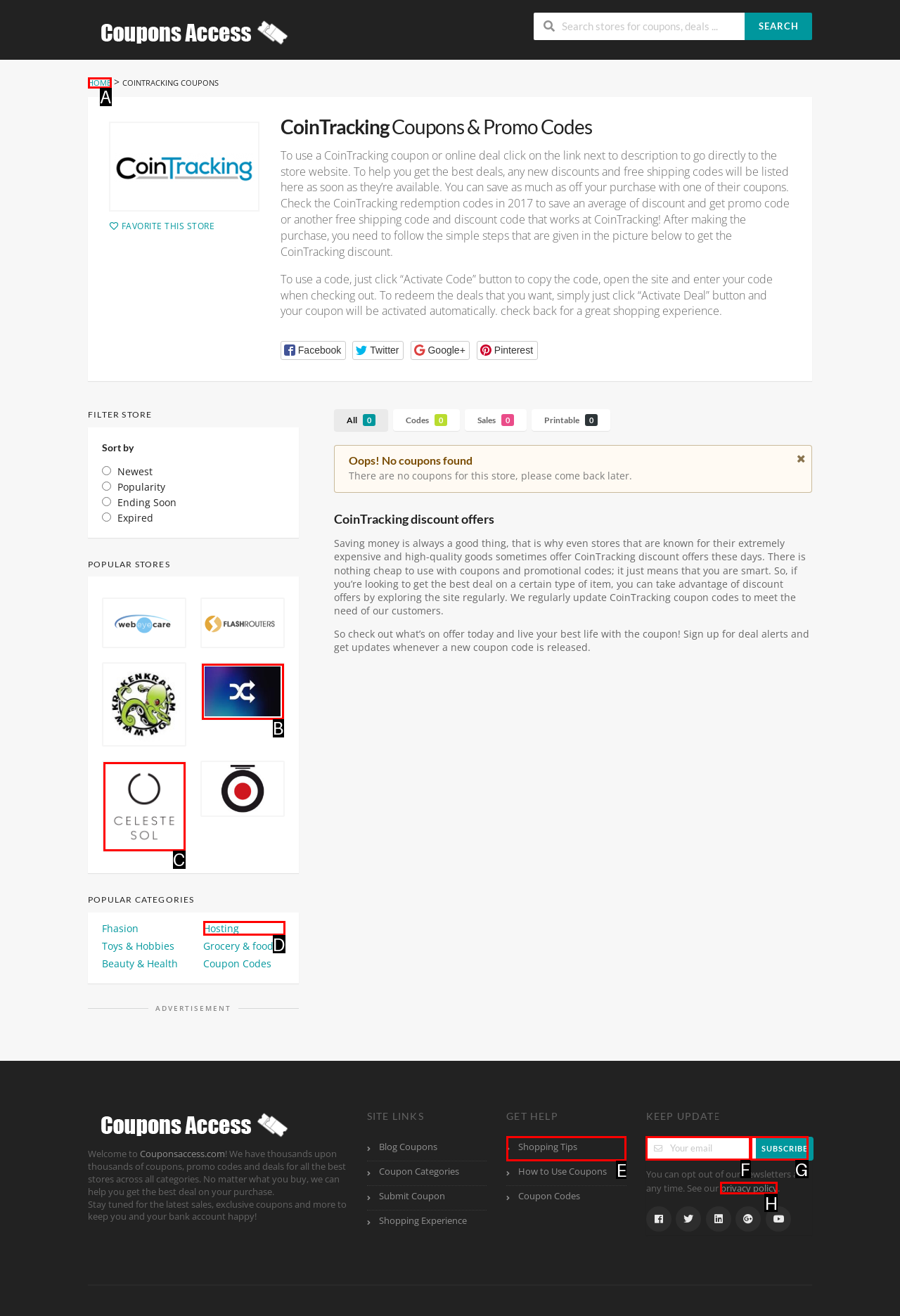Examine the description: parent_node: SUBSCRIBE name="EMAIL" placeholder="Your email" and indicate the best matching option by providing its letter directly from the choices.

F